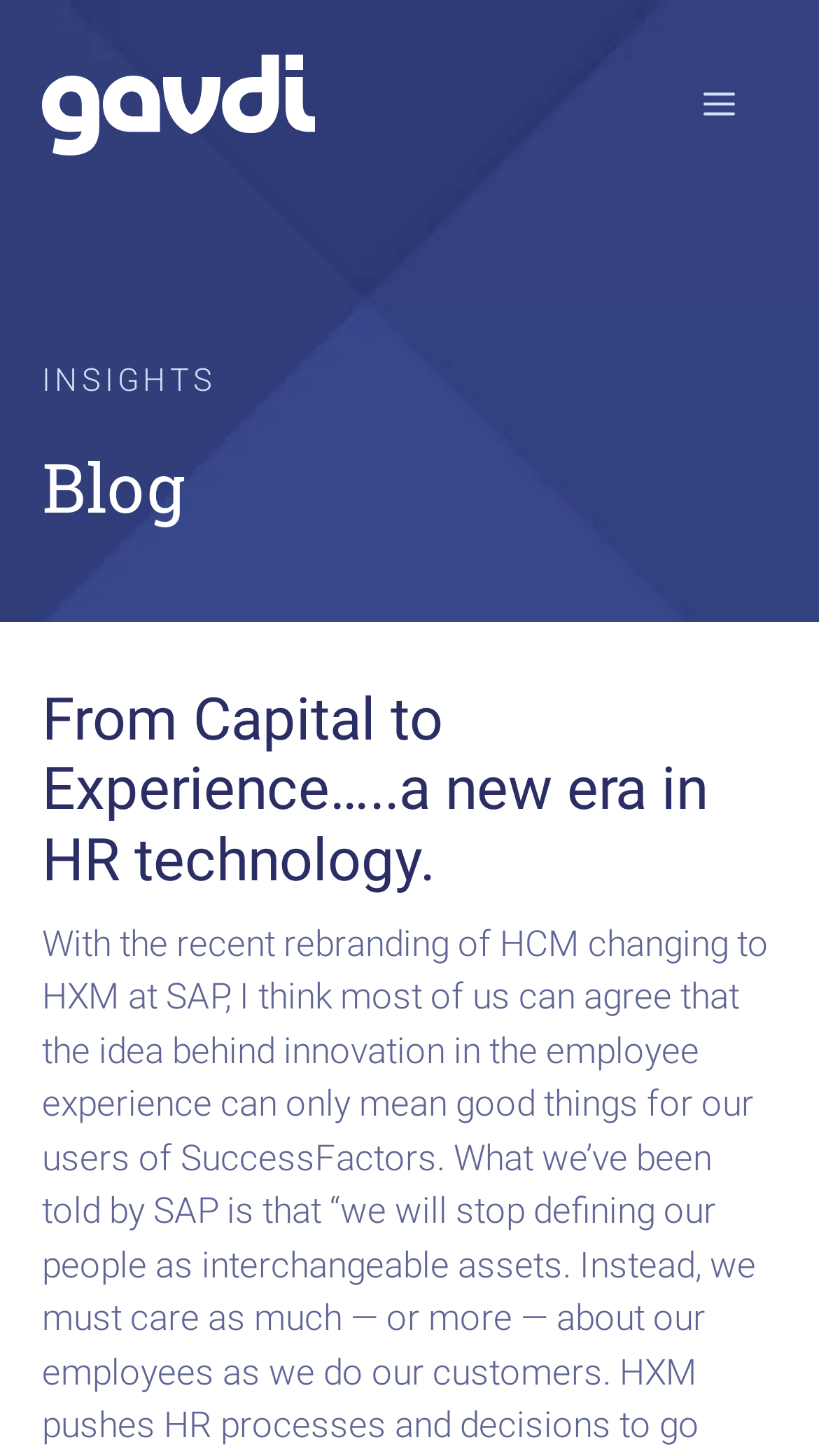Write a detailed summary of the webpage, including text, images, and layout.

The webpage appears to be a blog post from the Gavdi Group, with a focus on HR technology. At the top of the page, there is a banner that spans the entire width, containing a link to the Gavdi Group website, accompanied by a small image of the company's logo. To the right of the banner, there is a mobile toggle button for navigation.

Below the banner, there are two headings: "INSIGHTS" and "Blog", which are positioned side by side, with "INSIGHTS" on the left and "Blog" on the right. The "Blog" heading is followed by a subheading that reads "From Capital to Experience…..a new era in HR technology", which is the title of the blog post.

The overall layout of the page suggests that the main content of the blog post will be presented below the headings, although the exact content is not specified in the provided accessibility tree.